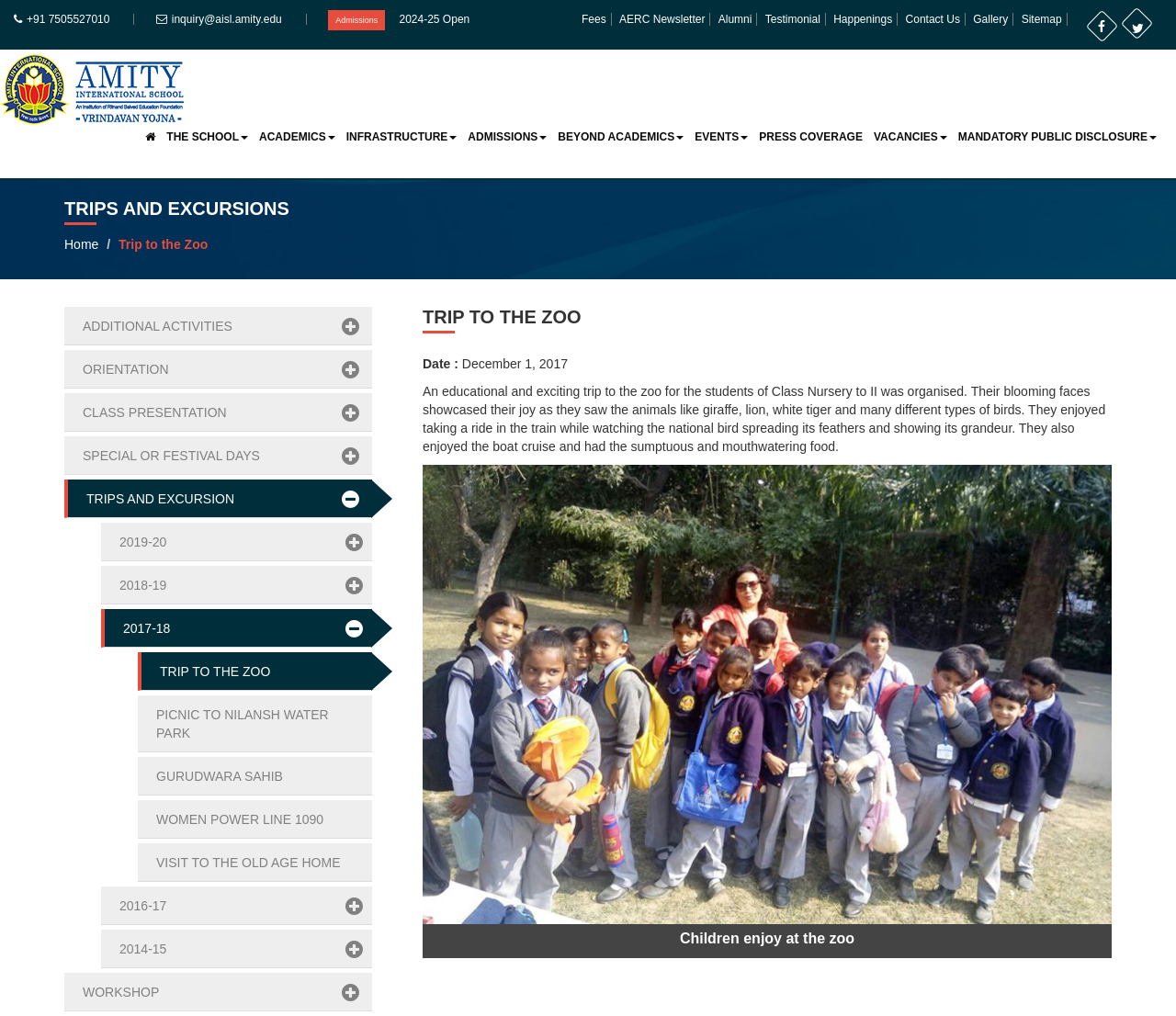Find the bounding box coordinates corresponding to the UI element with the description: "Mandatory Public disclosure". The coordinates should be formatted as [left, top, right, bottom], with values as floats between 0 and 1.

[0.81, 0.094, 0.988, 0.175]